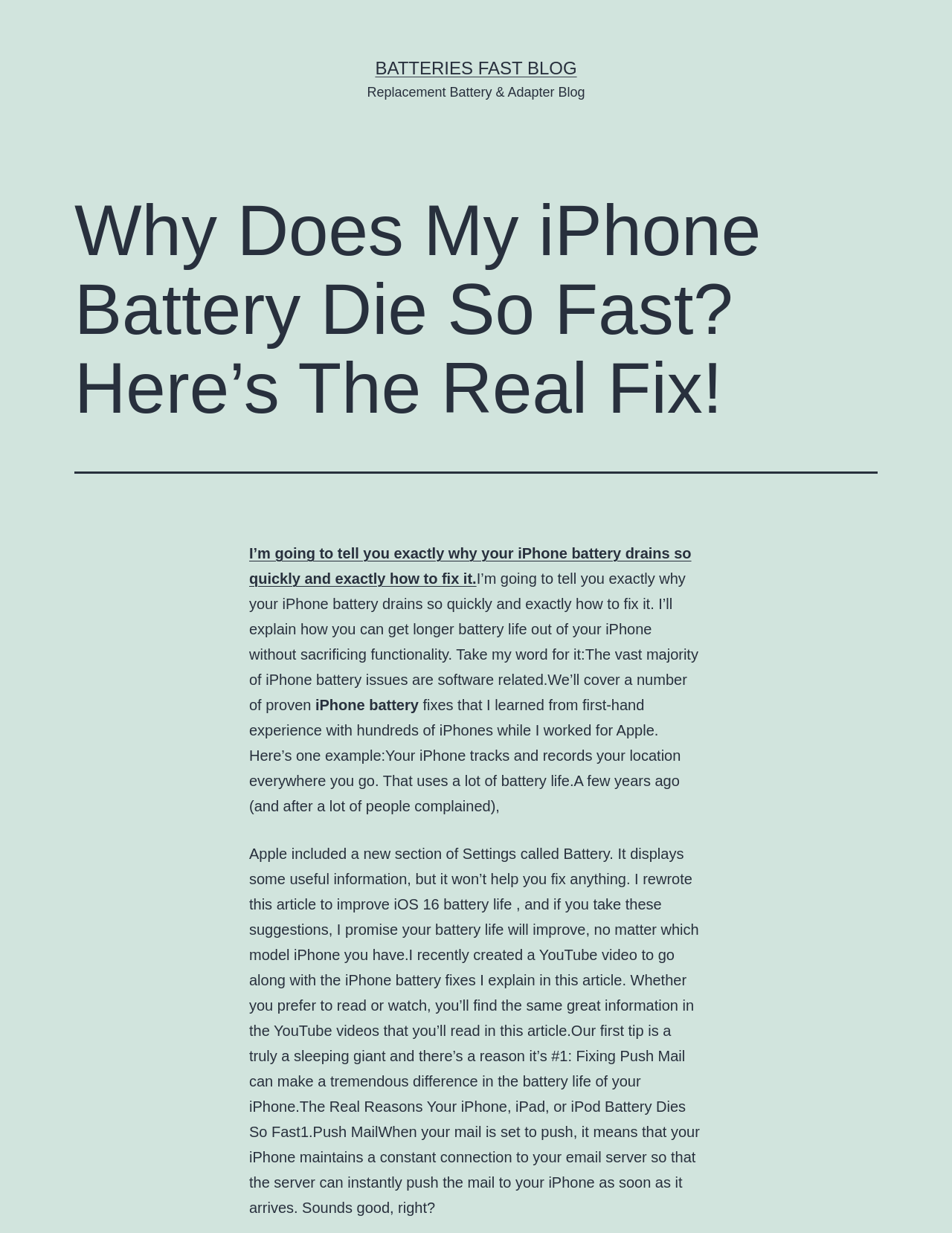What is the main topic of this blog post?
Give a detailed and exhaustive answer to the question.

Based on the content of the webpage, the main topic is about iPhone battery issues and how to fix them. The heading 'Why Does My iPhone Battery Die So Fast? Here’s The Real Fix!' and the text 'The Real Reasons Your iPhone, iPad, or iPod Battery Dies So Fast' suggest that the blog post is focused on iPhone battery problems and their solutions.